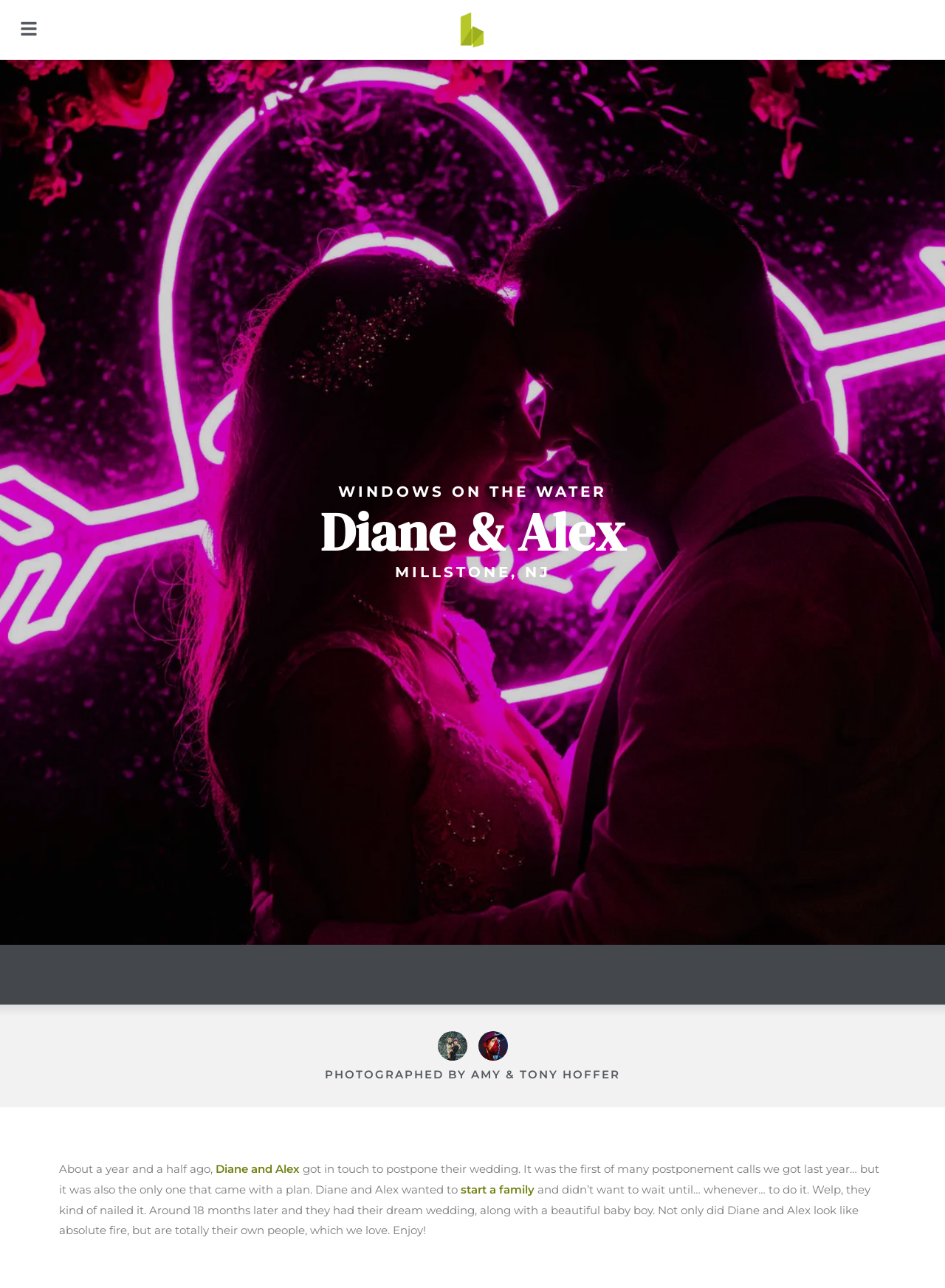Using details from the image, please answer the following question comprehensively:
What is the location of the wedding?

I found the answer by looking at the StaticText element with the text 'MILLSTONE, NJ' which is located below the 'WINDOWS ON THE WATER' text, indicating that it is the location of the wedding.